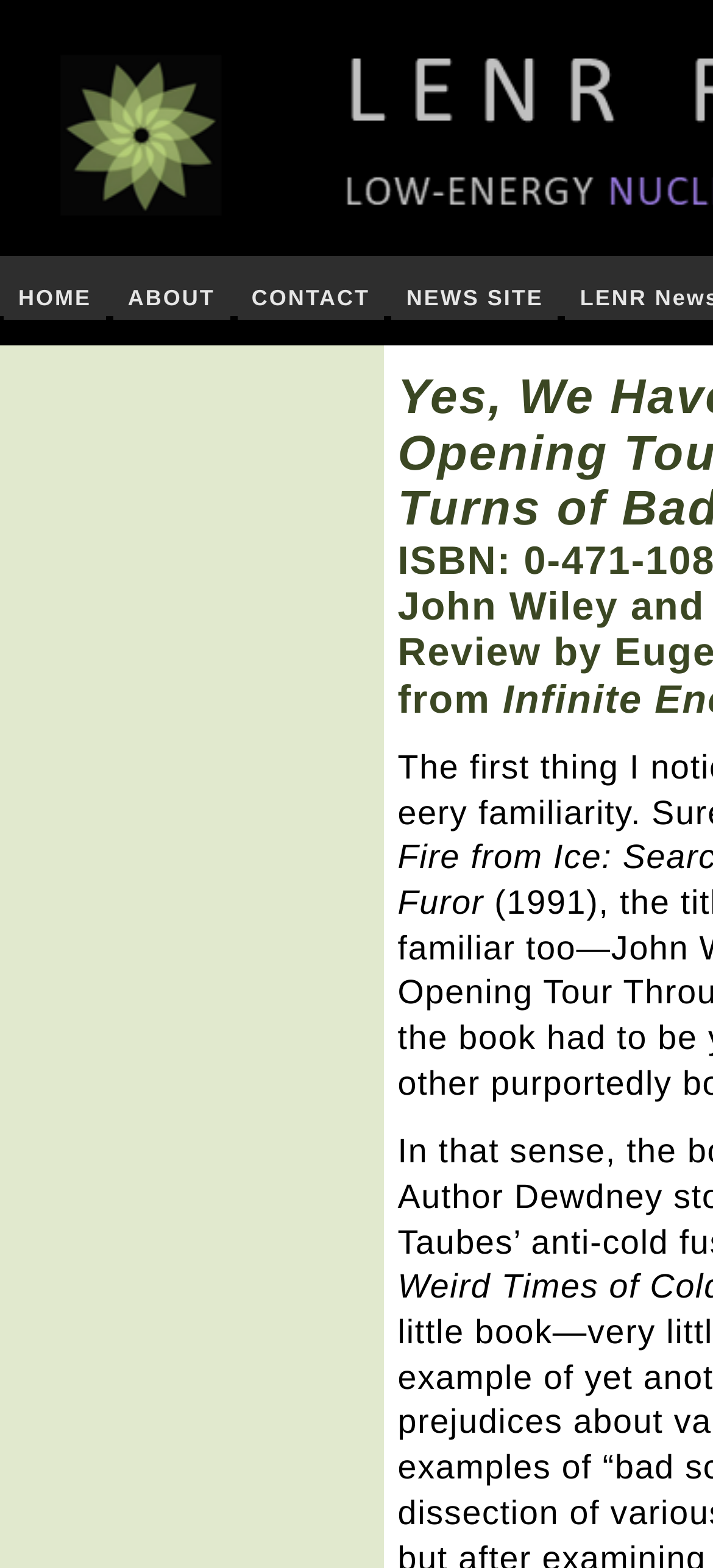What is the word next to 'from'?
Using the visual information, answer the question in a single word or phrase.

none